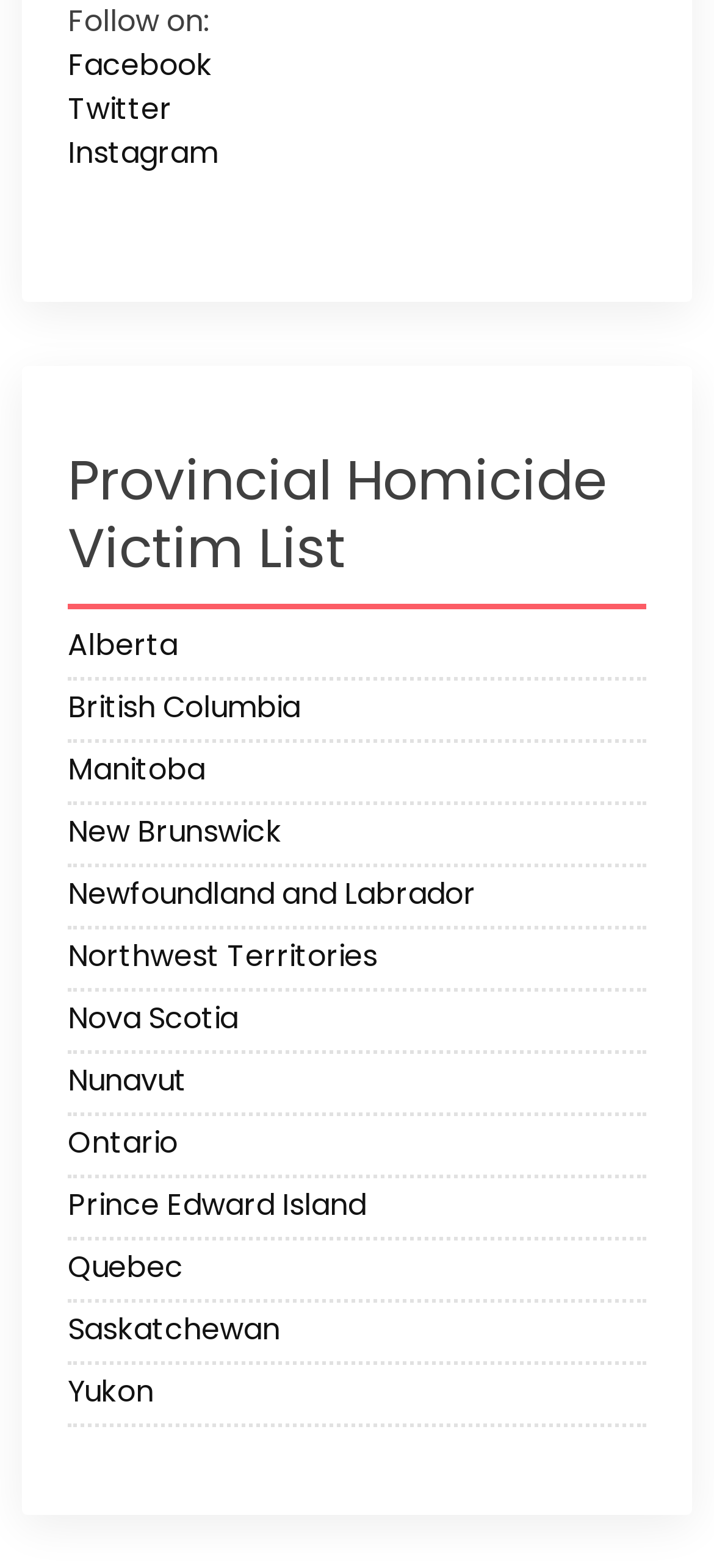Locate the bounding box coordinates of the item that should be clicked to fulfill the instruction: "Check out Yukon".

[0.095, 0.874, 0.905, 0.907]